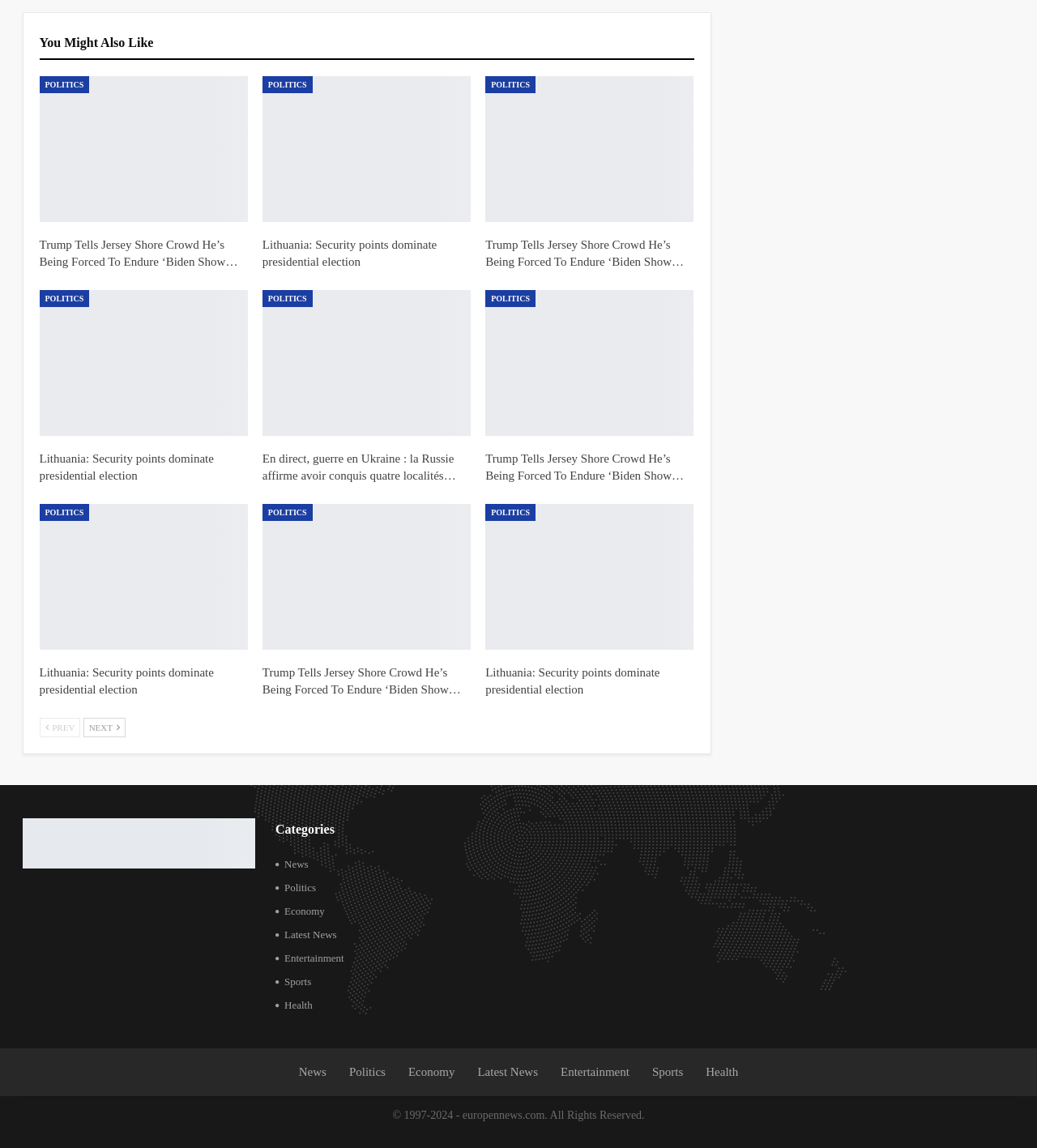Can you show the bounding box coordinates of the region to click on to complete the task described in the instruction: "Read 'Trump Tells Jersey Shore Crowd He’s Being Forced To Endure ‘Biden Show Trial’ In Hush Money Case'"?

[0.038, 0.066, 0.239, 0.193]